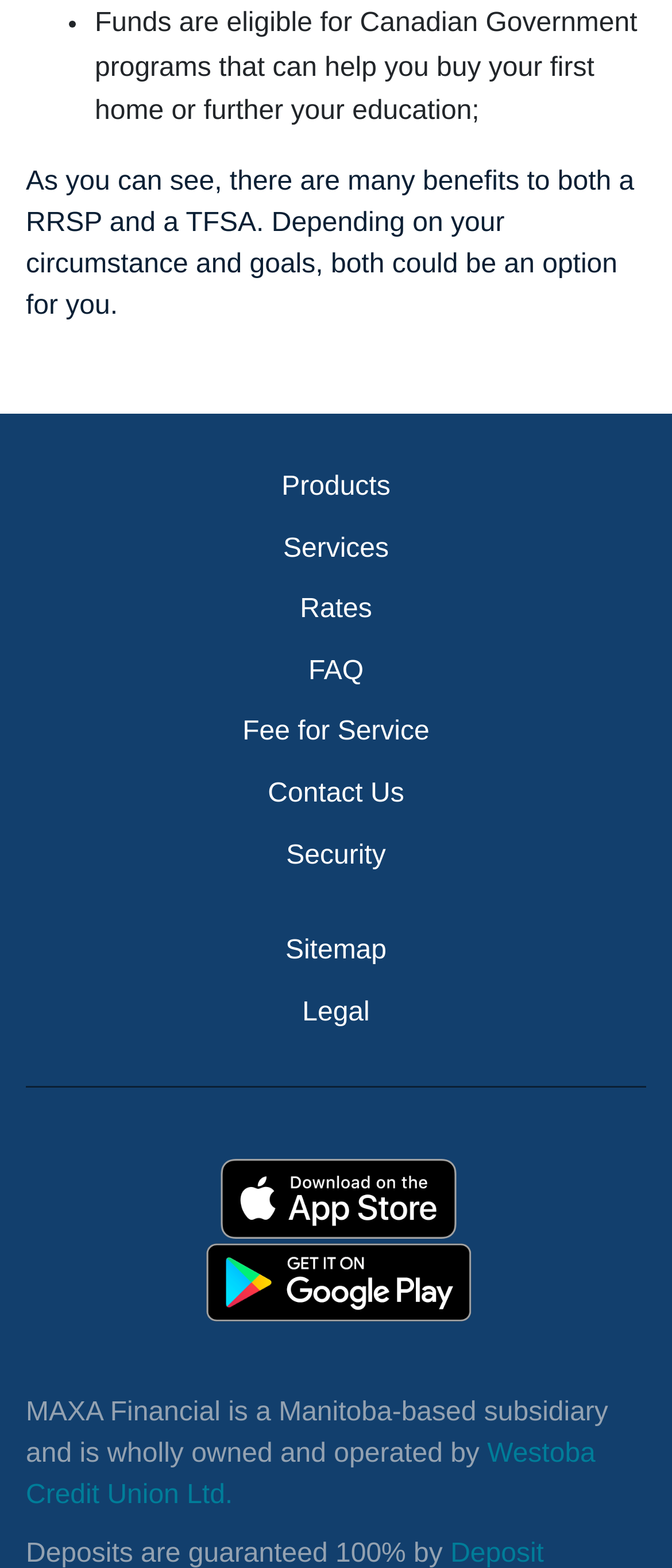How many links are available in the main menu?
Examine the image and give a concise answer in one word or a short phrase.

9